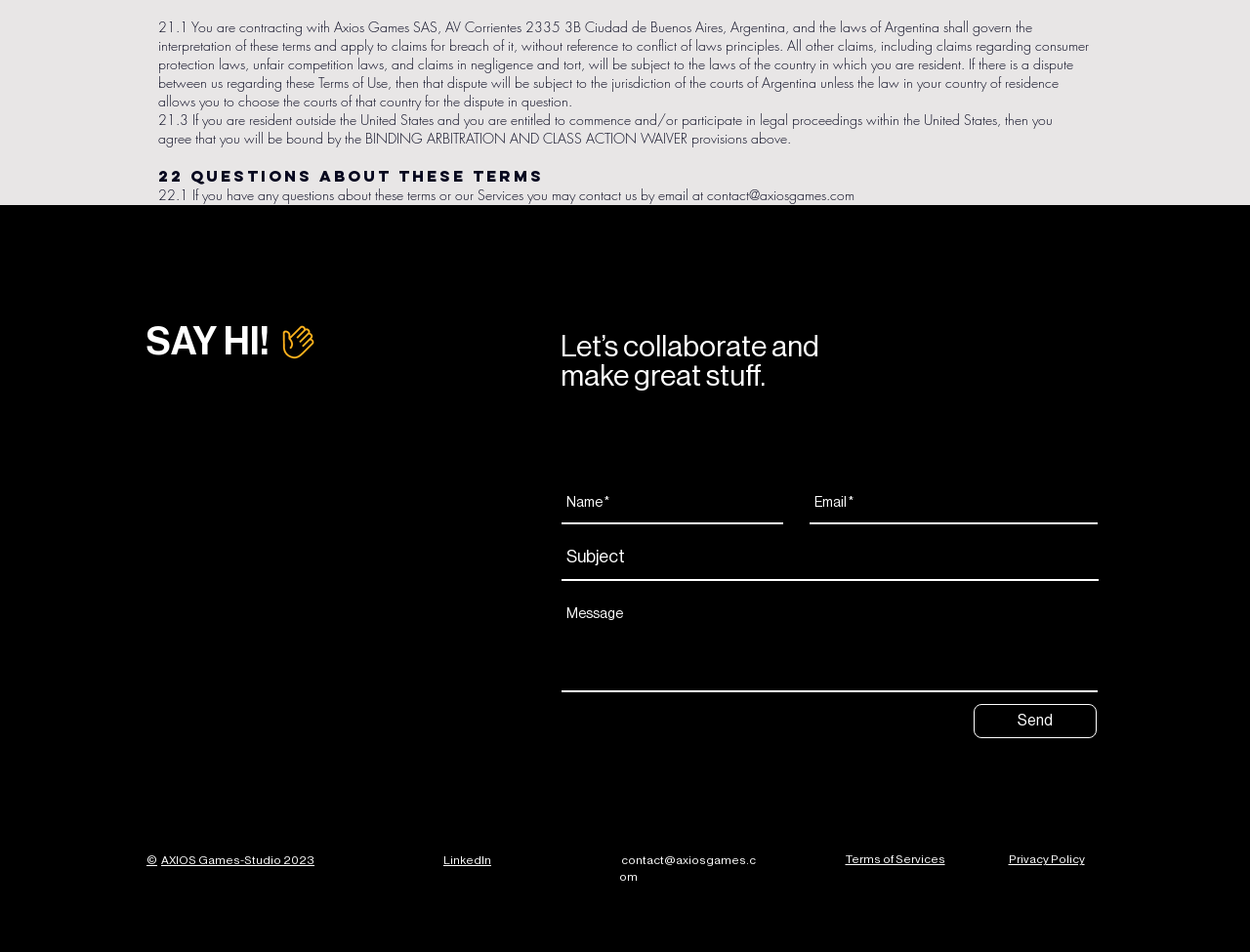What is the company name mentioned in the footer section?
Based on the screenshot, provide your answer in one word or phrase.

AXIOS Games-Studio